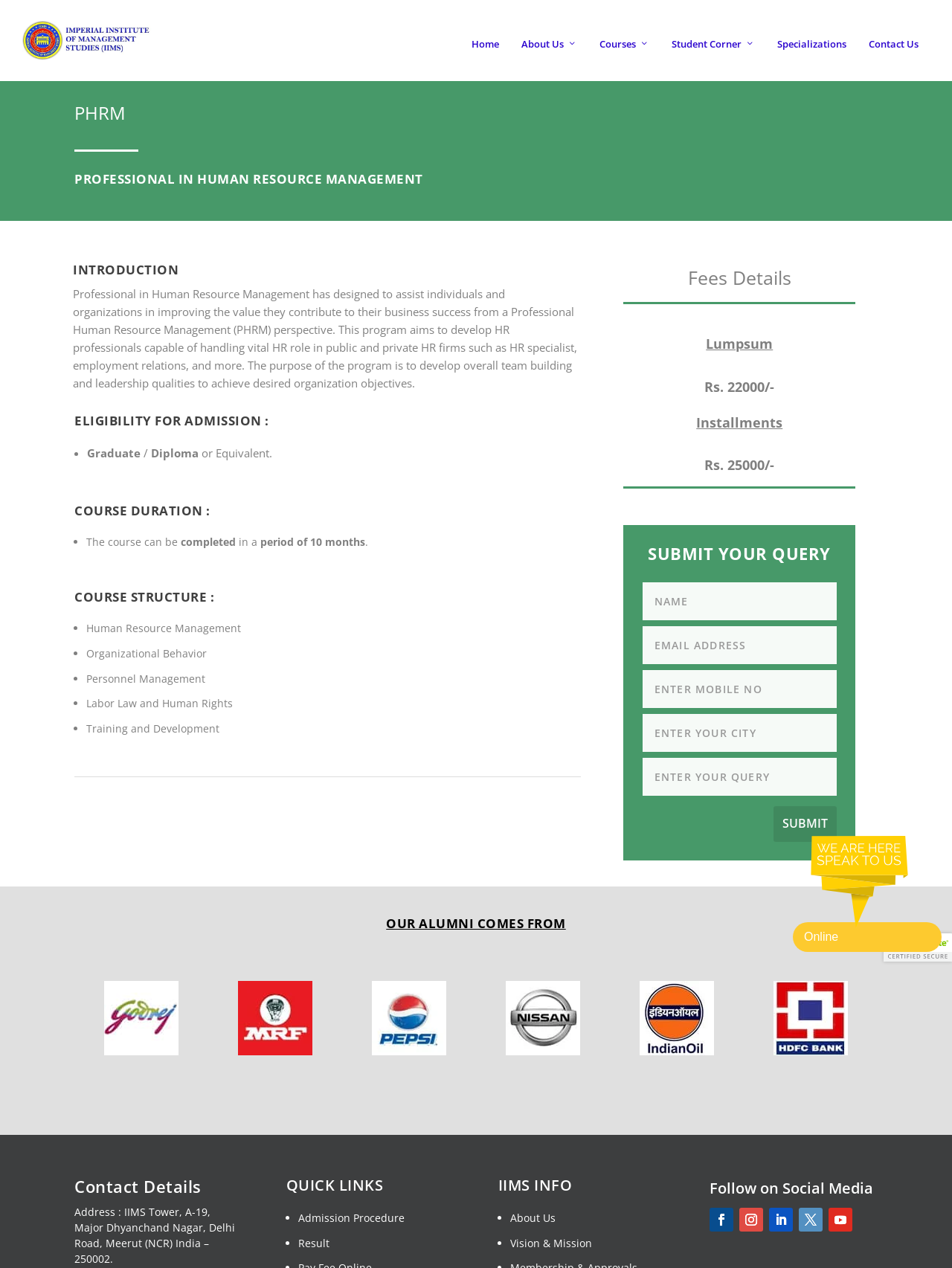From the element description: "Student Corner", extract the bounding box coordinates of the UI element. The coordinates should be expressed as four float numbers between 0 and 1, in the order [left, top, right, bottom].

[0.705, 0.023, 0.793, 0.057]